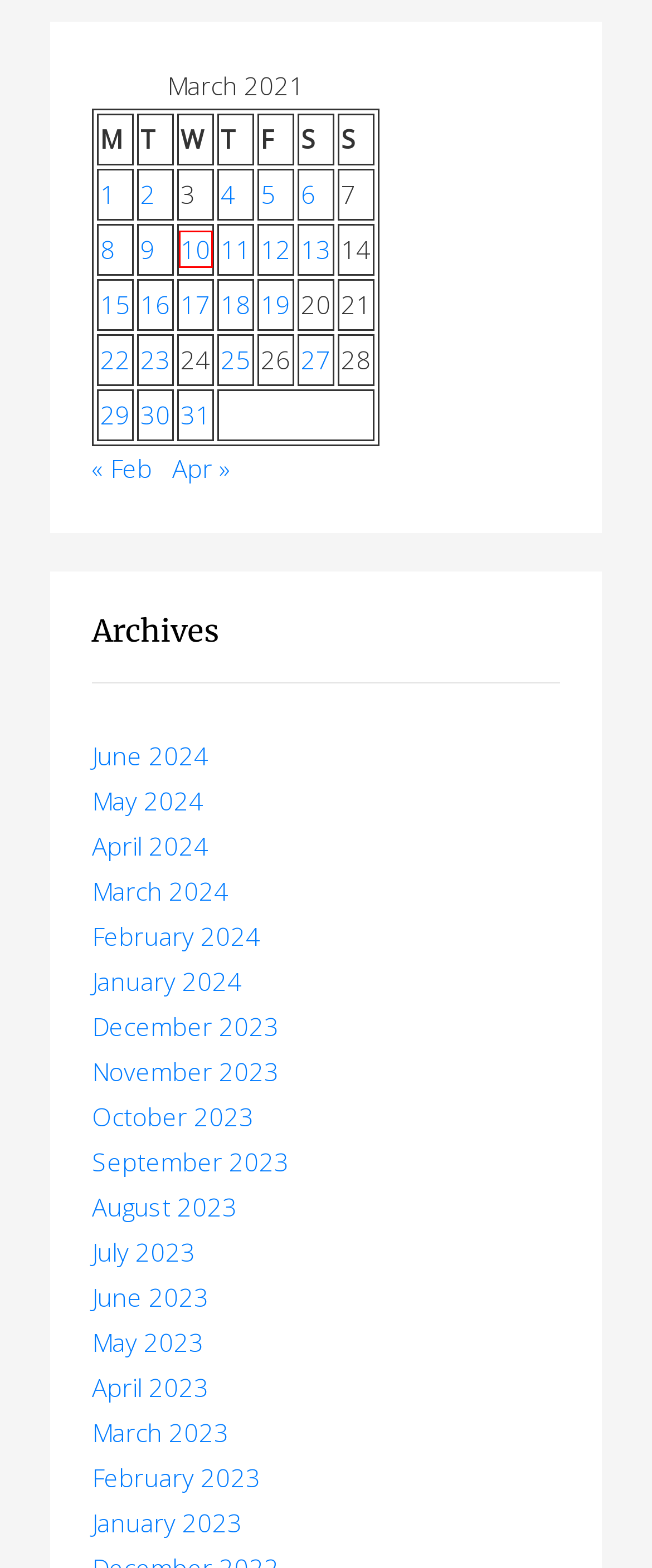Provided is a screenshot of a webpage with a red bounding box around an element. Select the most accurate webpage description for the page that appears after clicking the highlighted element. Here are the candidates:
A. February 2021 - Hometown Television
B. March 10, 2021 - Hometown Television
C. June 2023 - Hometown Television
D. August 2023 - Hometown Television
E. March 17, 2021 - Hometown Television
F. March 16, 2021 - Hometown Television
G. March 29, 2021 - Hometown Television
H. January 2024 - Hometown Television

B